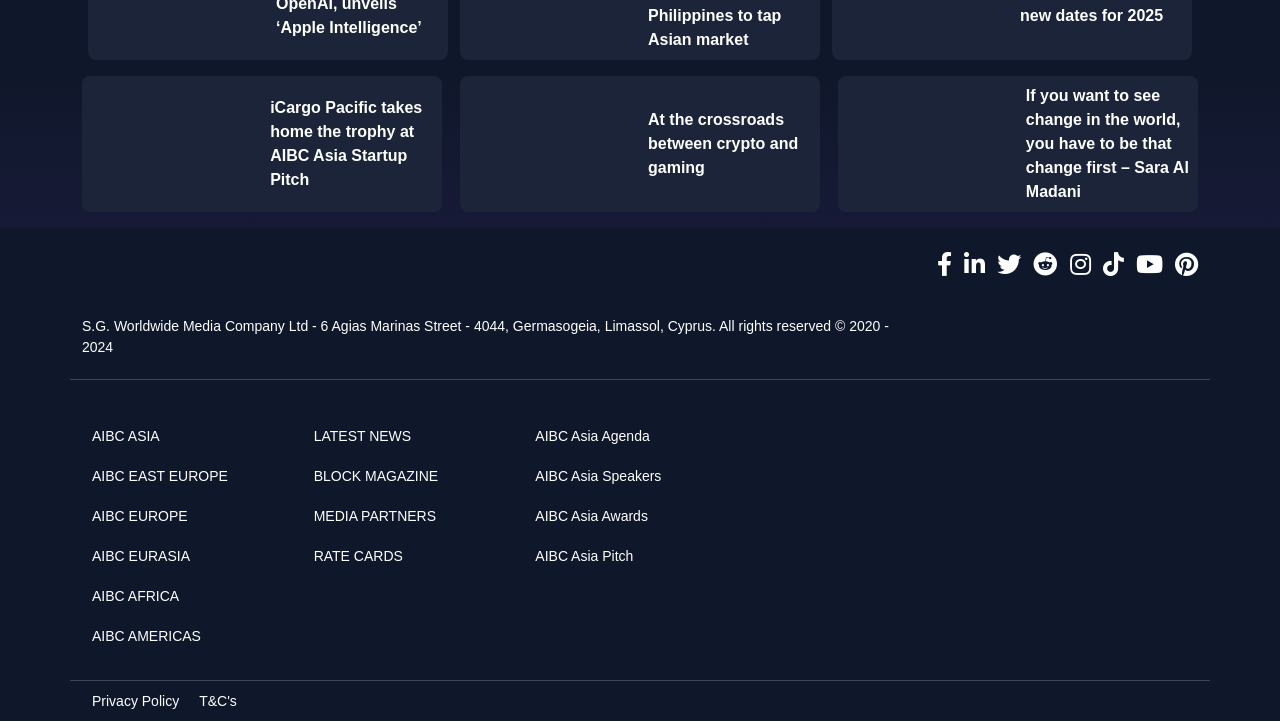Please identify the coordinates of the bounding box that should be clicked to fulfill this instruction: "Follow AIBC on Facebook".

[0.732, 0.35, 0.744, 0.389]